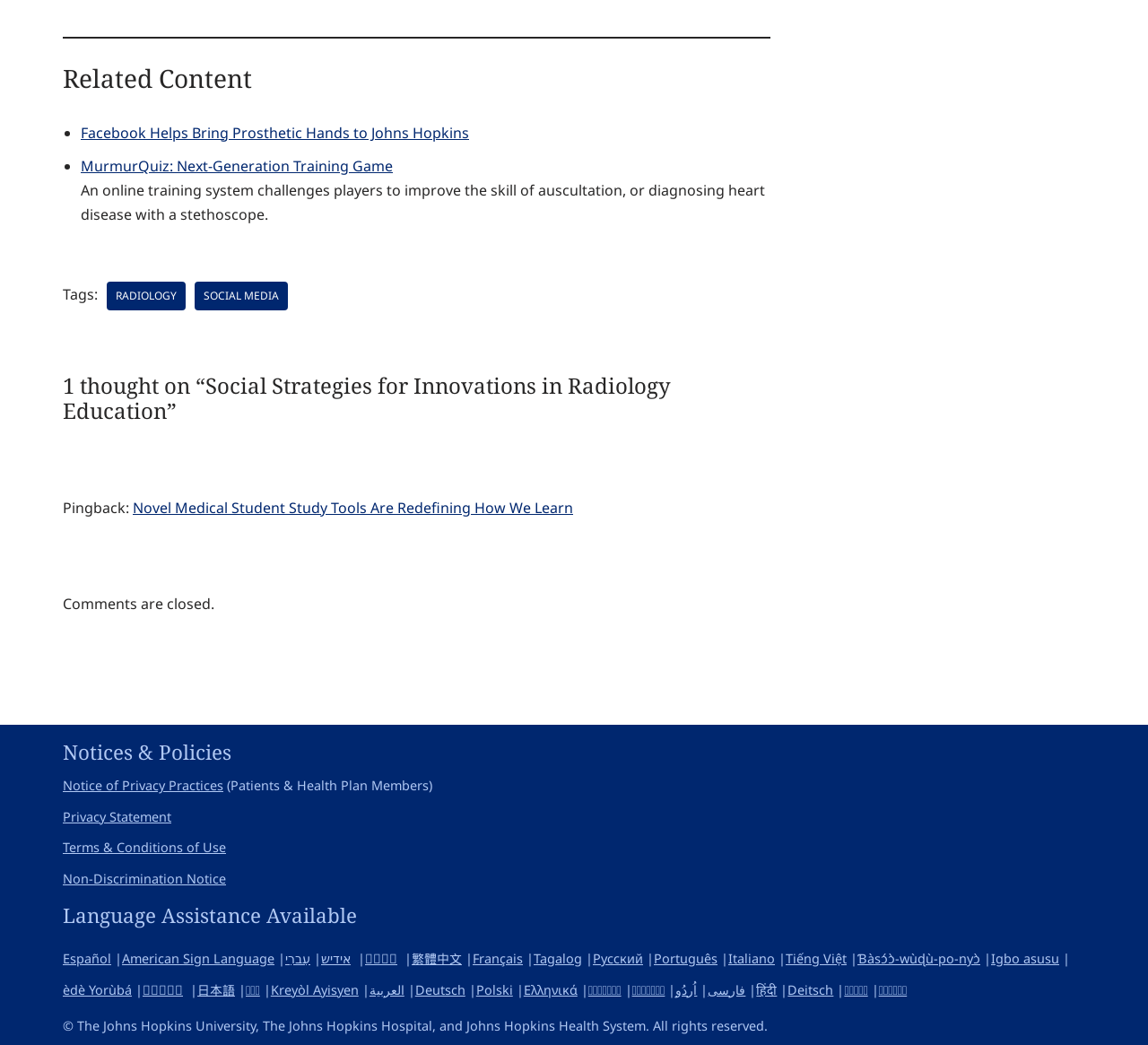Can you show the bounding box coordinates of the region to click on to complete the task described in the instruction: "Read the article 'MurmurQuiz: Next-Generation Training Game'"?

[0.07, 0.149, 0.342, 0.168]